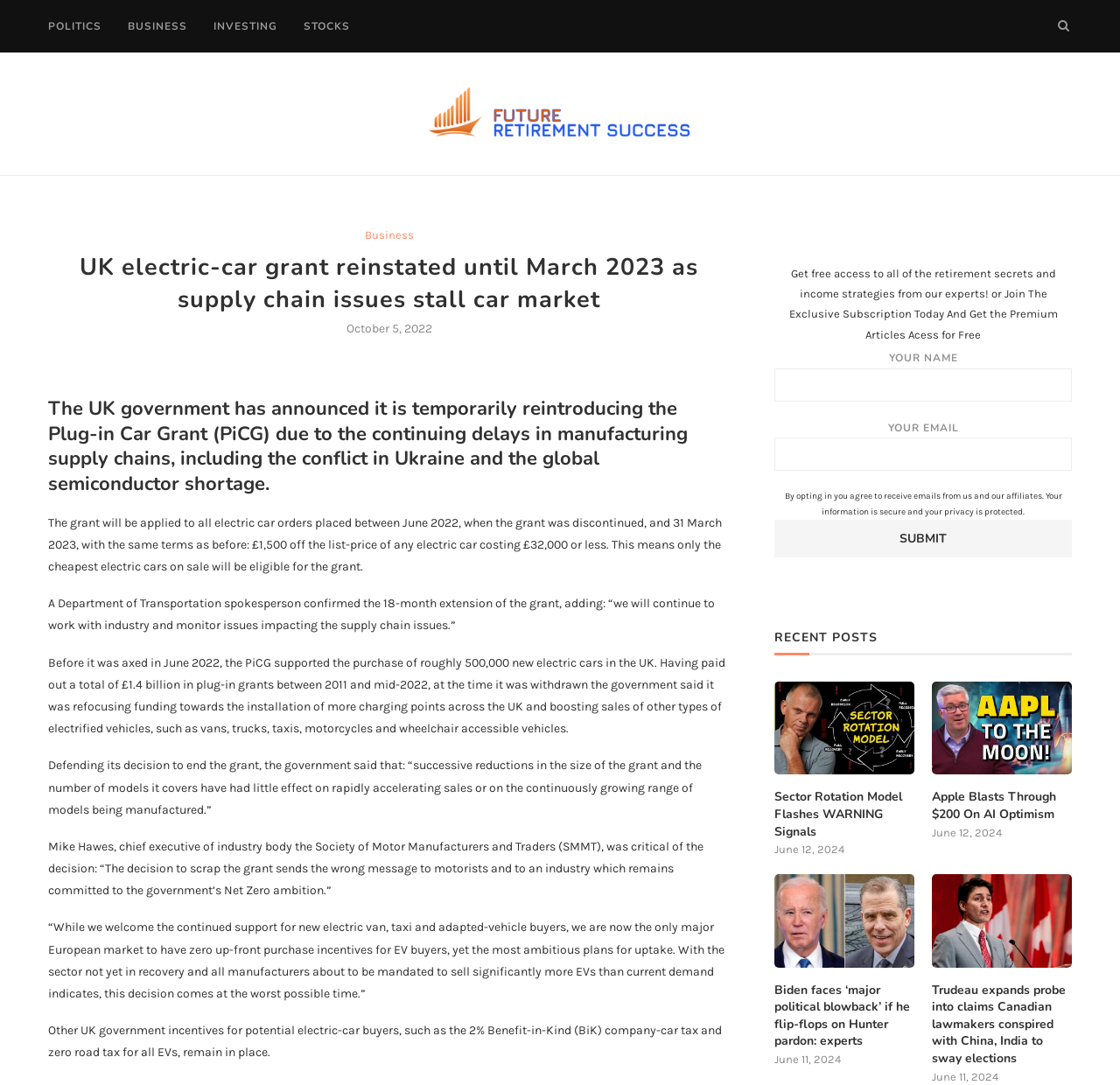Answer succinctly with a single word or phrase:
What is the purpose of the 'Submit' button?

To receive emails from experts